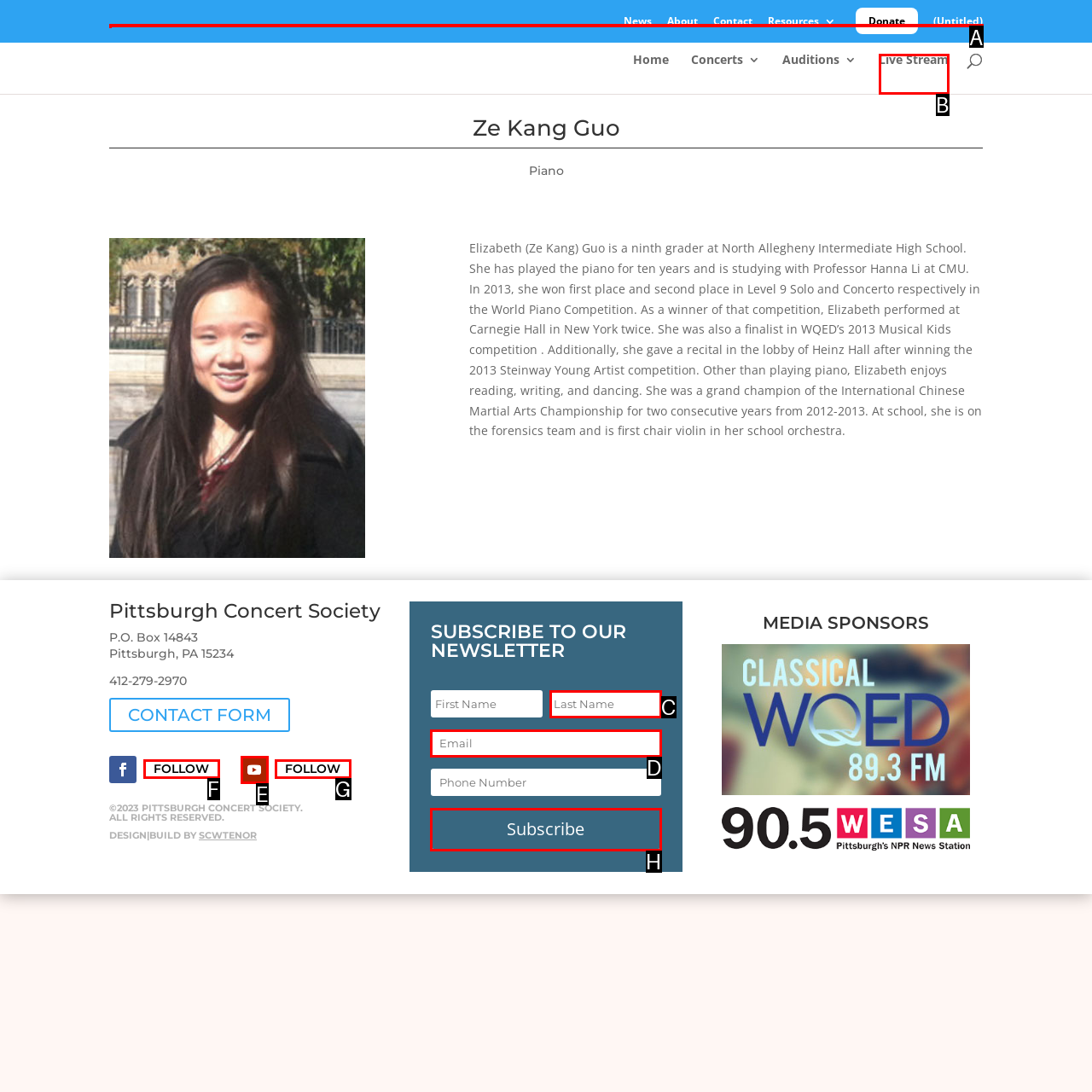Point out the HTML element I should click to achieve the following: Search for something Reply with the letter of the selected element.

A